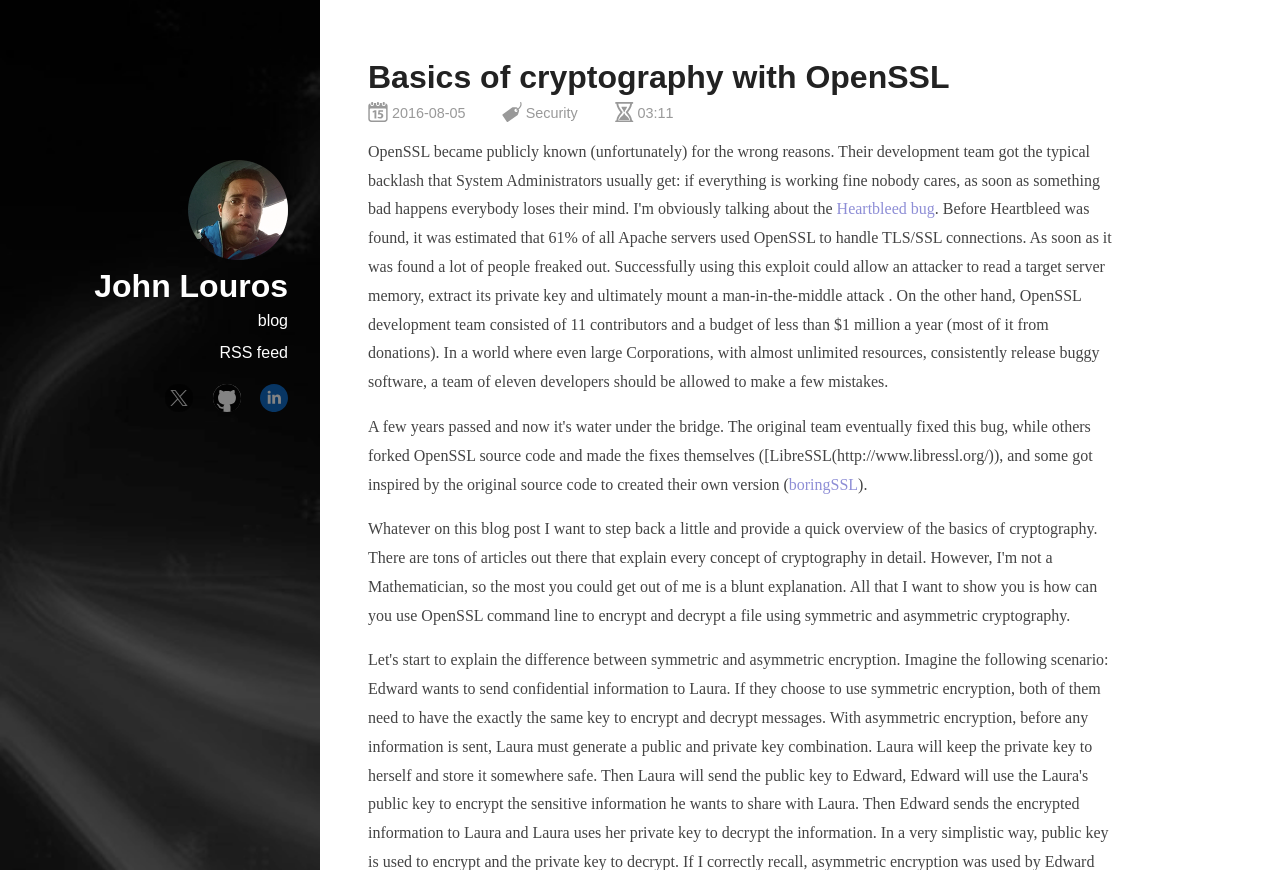Please identify the bounding box coordinates of the element's region that should be clicked to execute the following instruction: "visit GitHub". The bounding box coordinates must be four float numbers between 0 and 1, i.e., [left, top, right, bottom].

[0.166, 0.441, 0.188, 0.473]